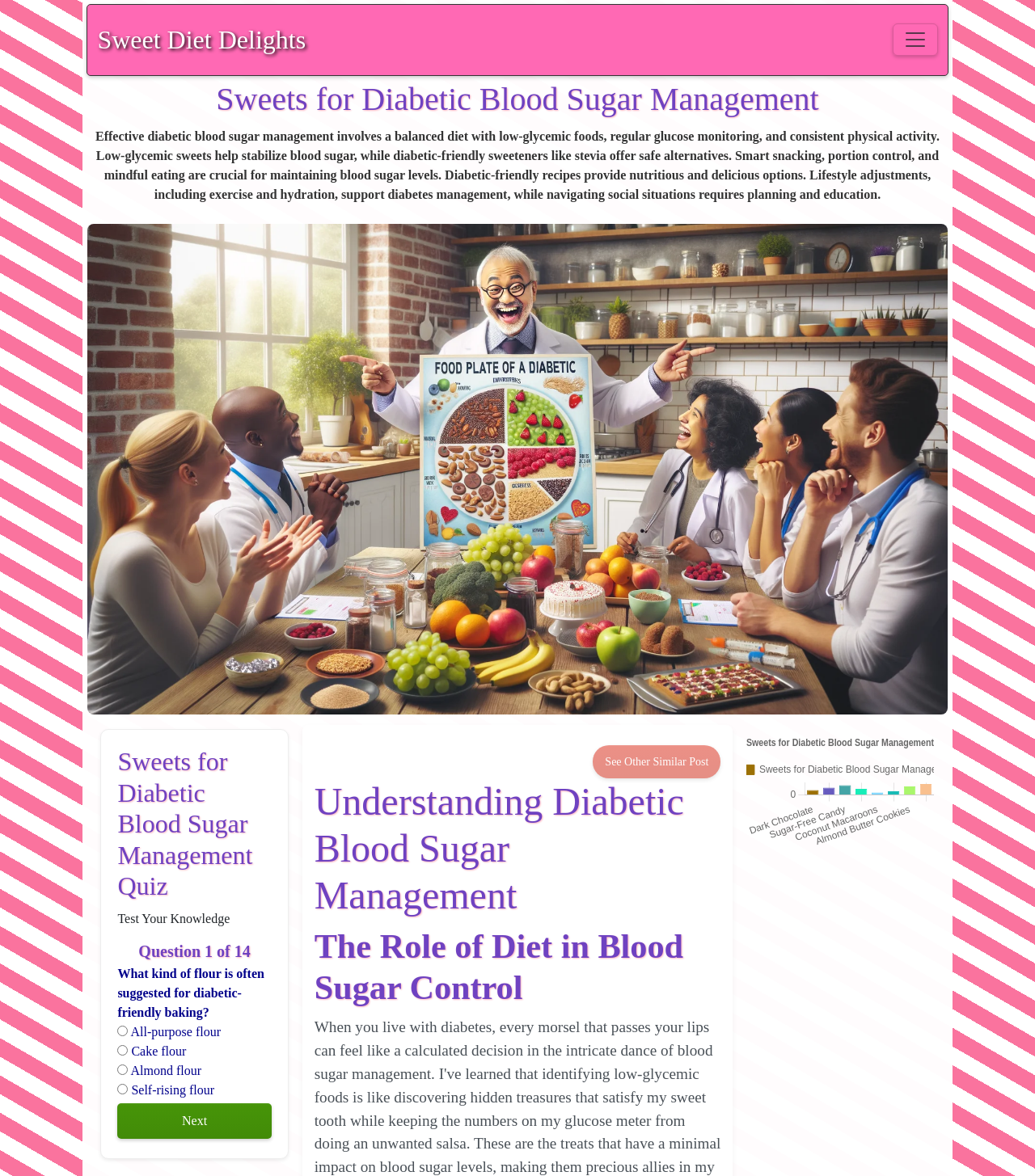What type of flour is suggested for diabetic-friendly baking?
Could you please answer the question thoroughly and with as much detail as possible?

The webpage provides a question 'What kind of flour is often suggested for diabetic-friendly baking?' with options such as all-purpose flour, cake flour, almond flour, and self-rising flour, but it does not specify a particular type of flour as the correct answer.